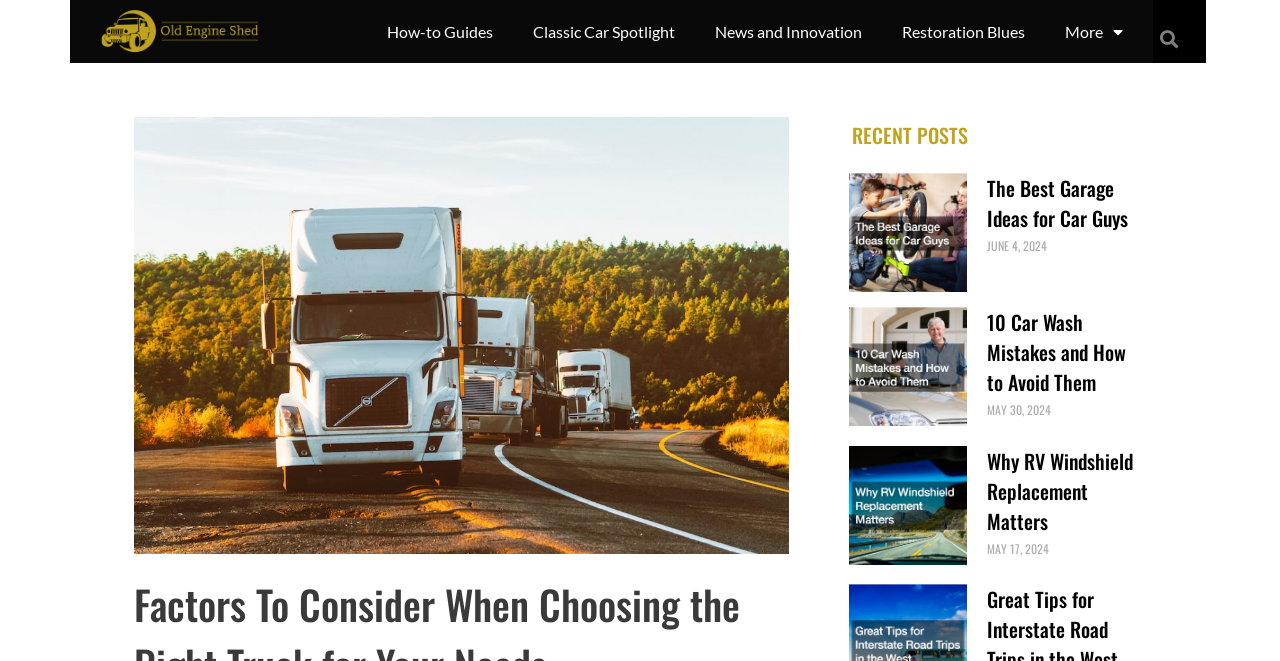Pinpoint the bounding box coordinates of the area that should be clicked to complete the following instruction: "Read the article about garage ideas". The coordinates must be given as four float numbers between 0 and 1, i.e., [left, top, right, bottom].

[0.771, 0.262, 0.882, 0.353]